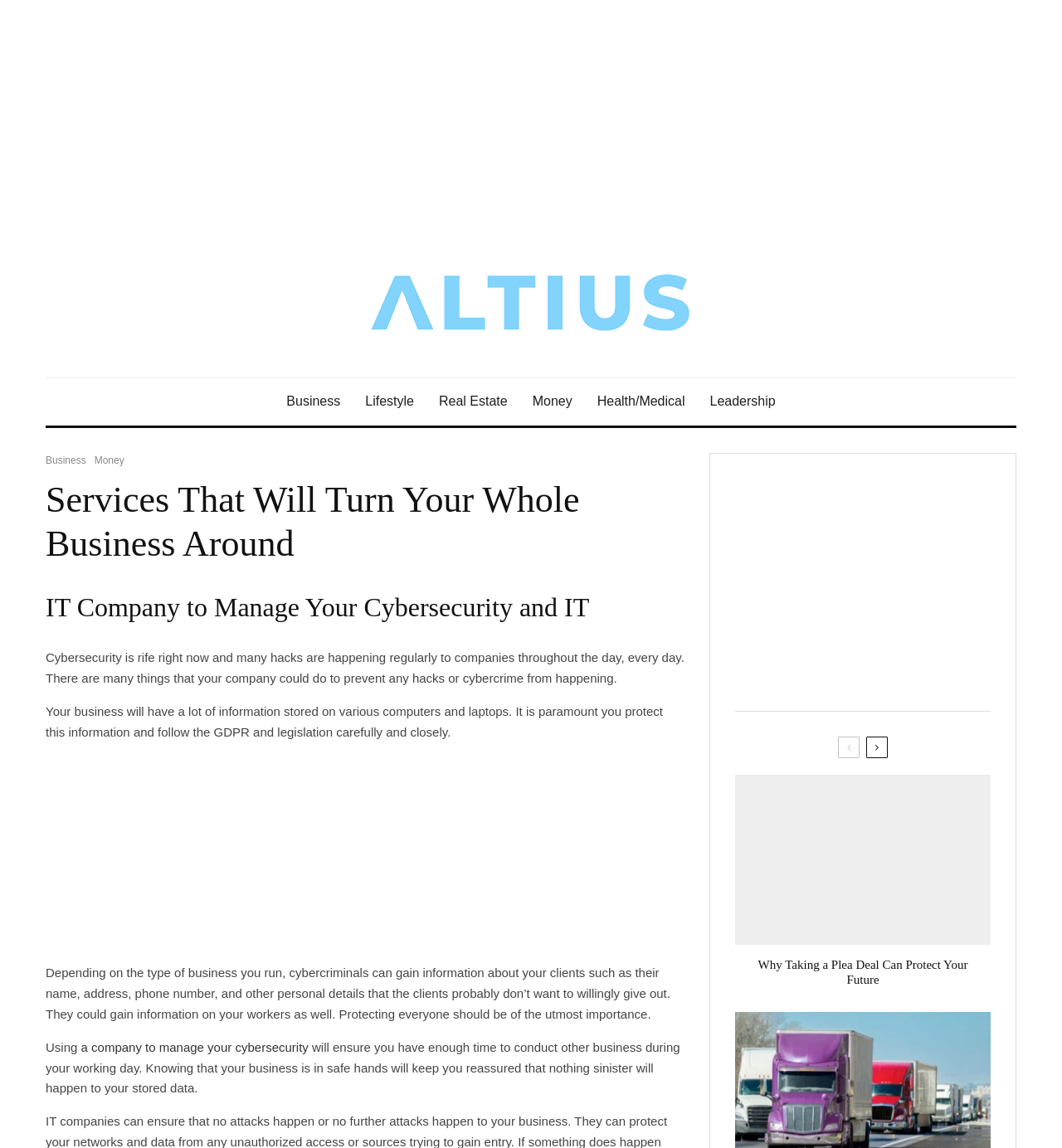What type of information can cybercriminals gain from a business?
Please interpret the details in the image and answer the question thoroughly.

According to the webpage, cybercriminals can gain information about a business's clients, such as their name, address, phone number, and other personal details. Additionally, they can also gain information about the business's workers. This is mentioned in the paragraph that starts with 'Depending on the type of business you run, cybercriminals can gain information...'.